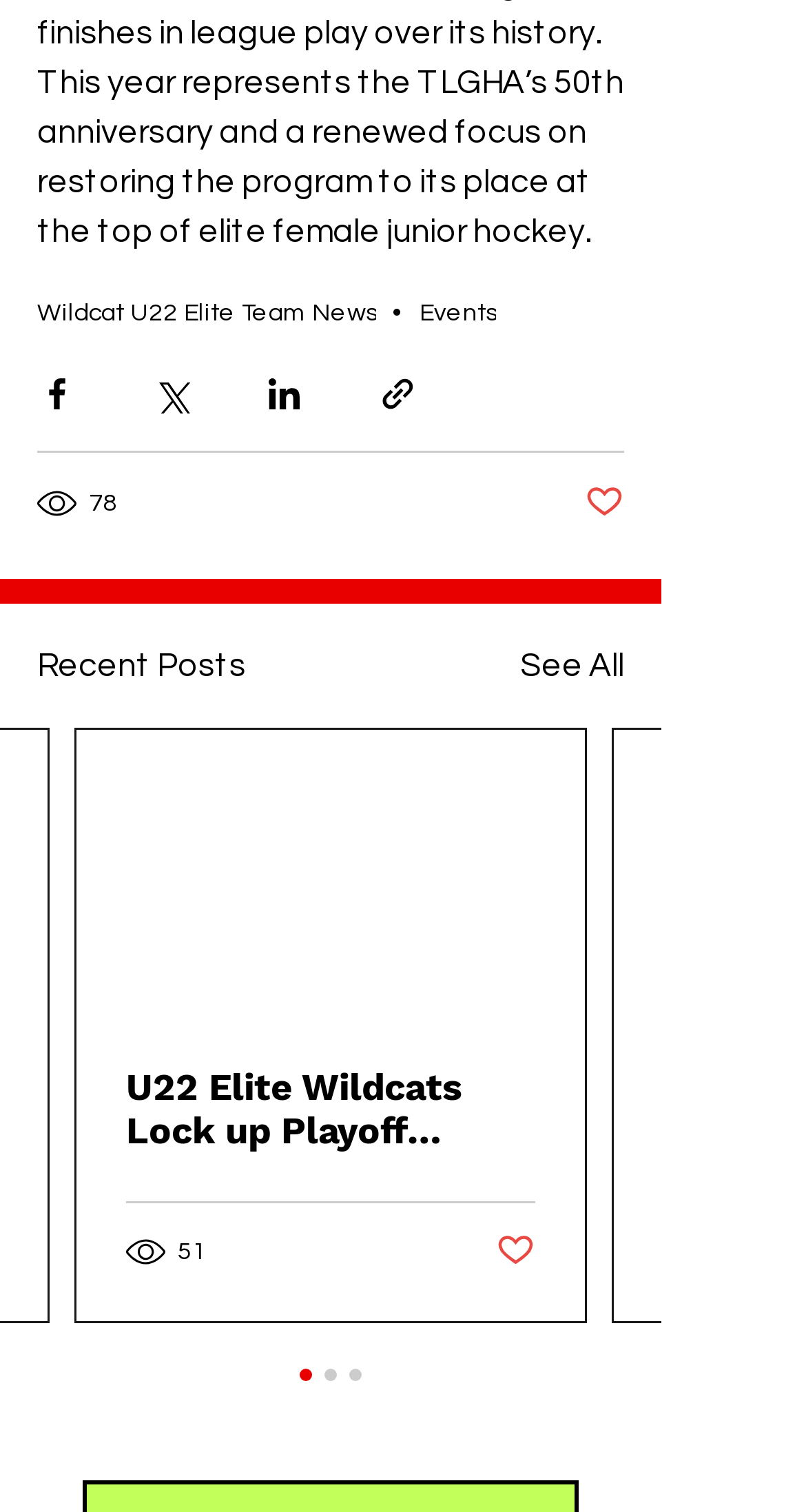Identify the bounding box coordinates necessary to click and complete the given instruction: "Share via Facebook".

[0.046, 0.247, 0.095, 0.273]